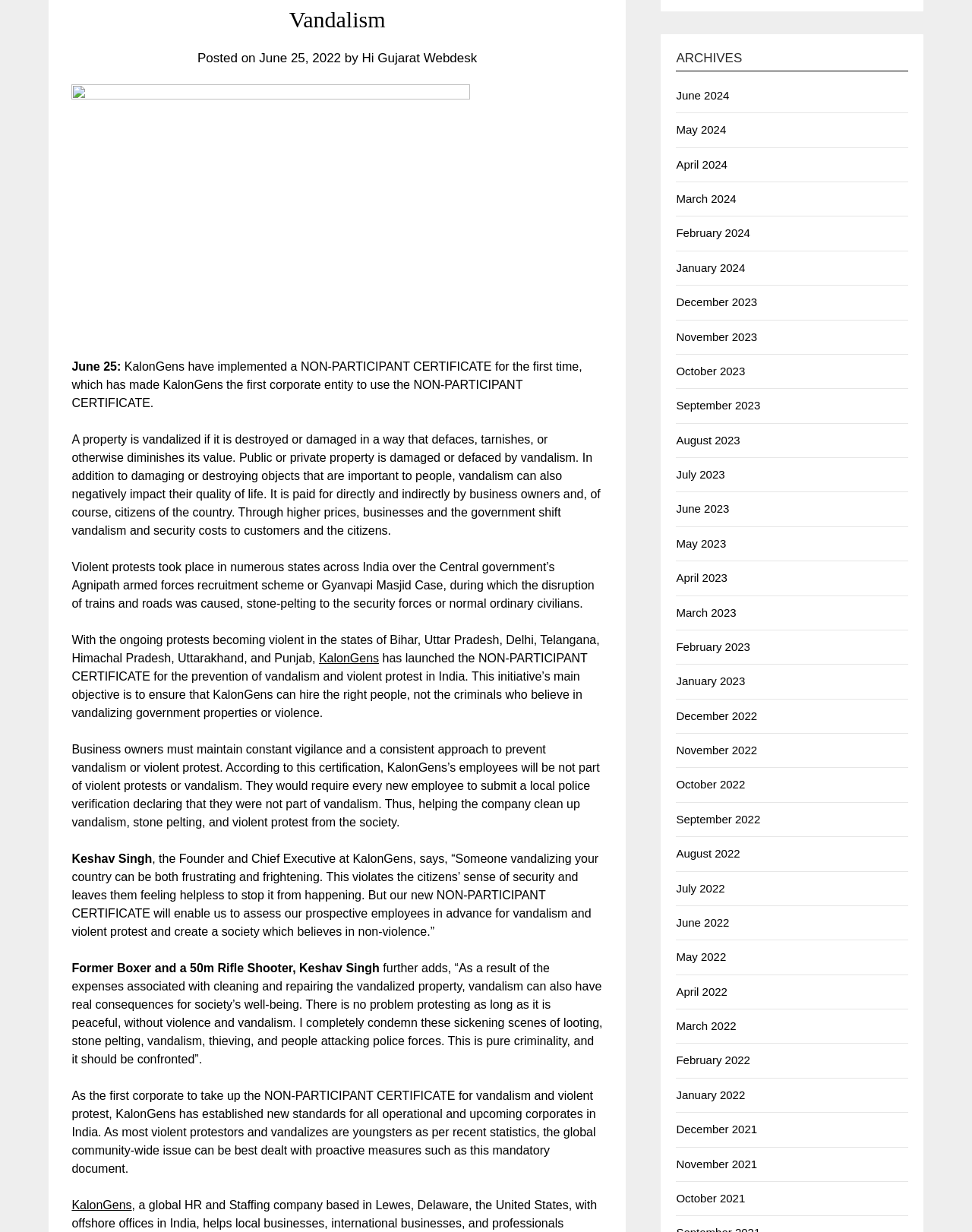What is the name of the company that launched the NON-PARTICIPANT CERTIFICATE?
Using the image, give a concise answer in the form of a single word or short phrase.

KalonGens